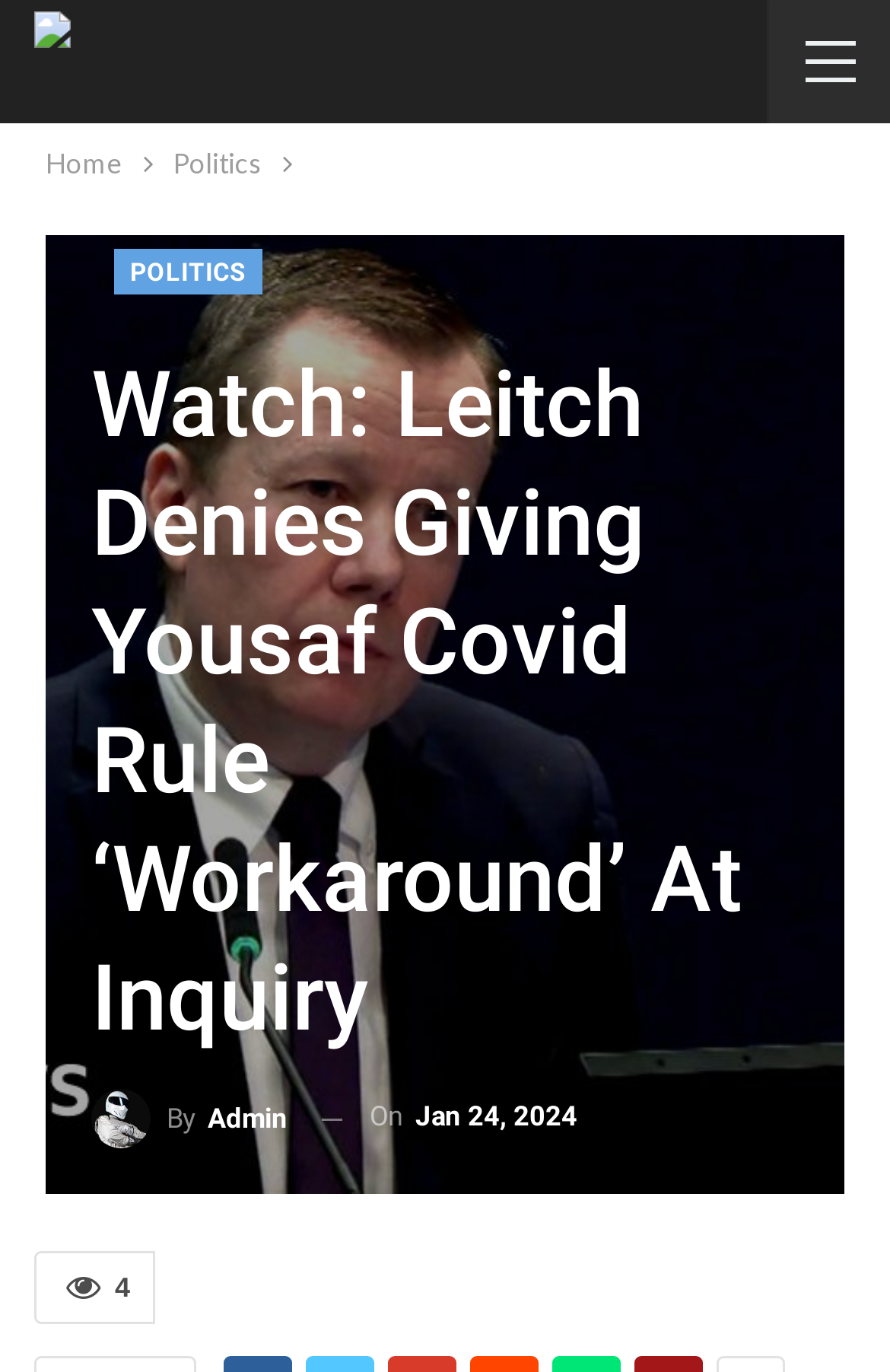Determine the bounding box for the described HTML element: "By admin". Ensure the coordinates are four float numbers between 0 and 1 in the format [left, top, right, bottom].

[0.103, 0.792, 0.323, 0.837]